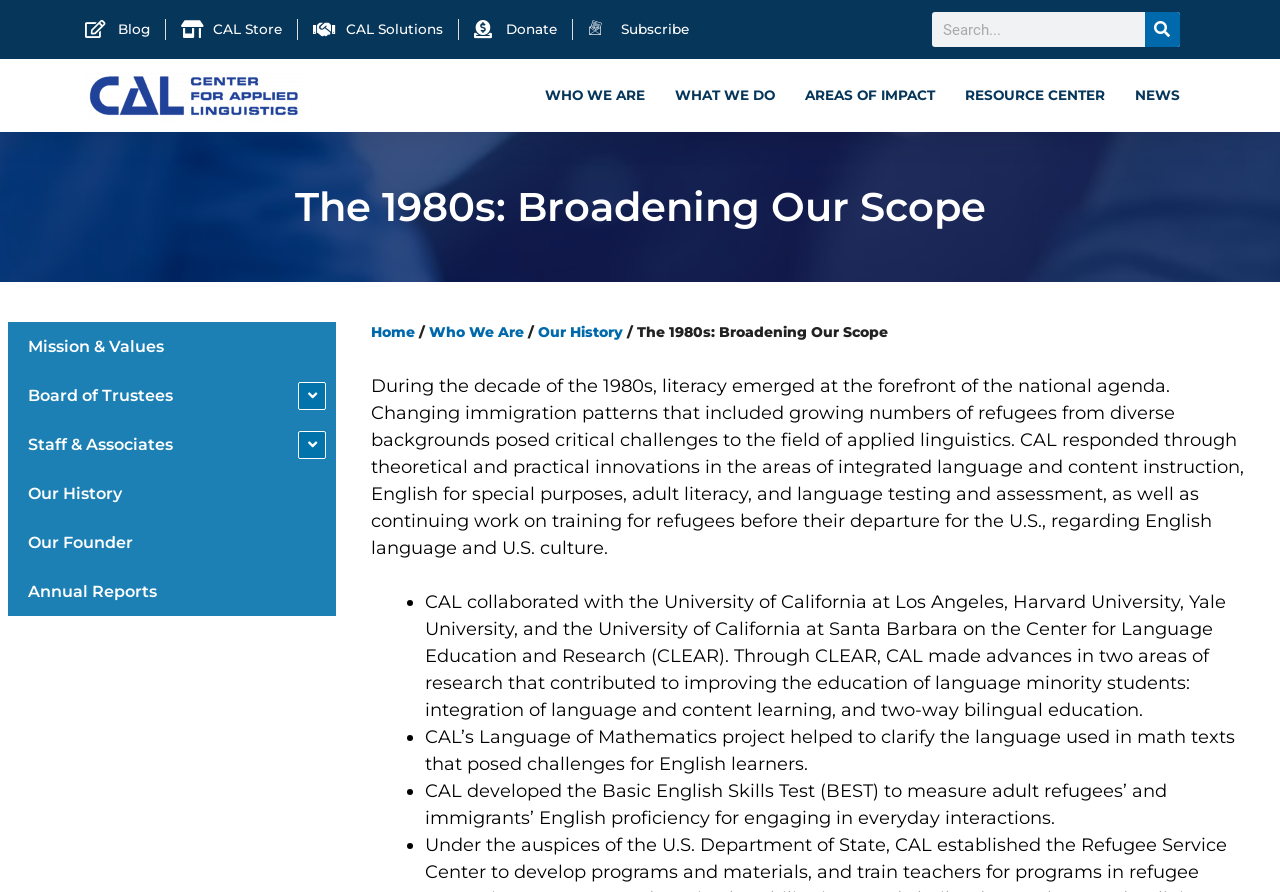What is the name of the project mentioned in the second bullet point?
Based on the visual information, provide a detailed and comprehensive answer.

I found the answer by reading the main content of the webpage, which mentions the Center for Language Education and Research (CLEAR) project in the second bullet point.